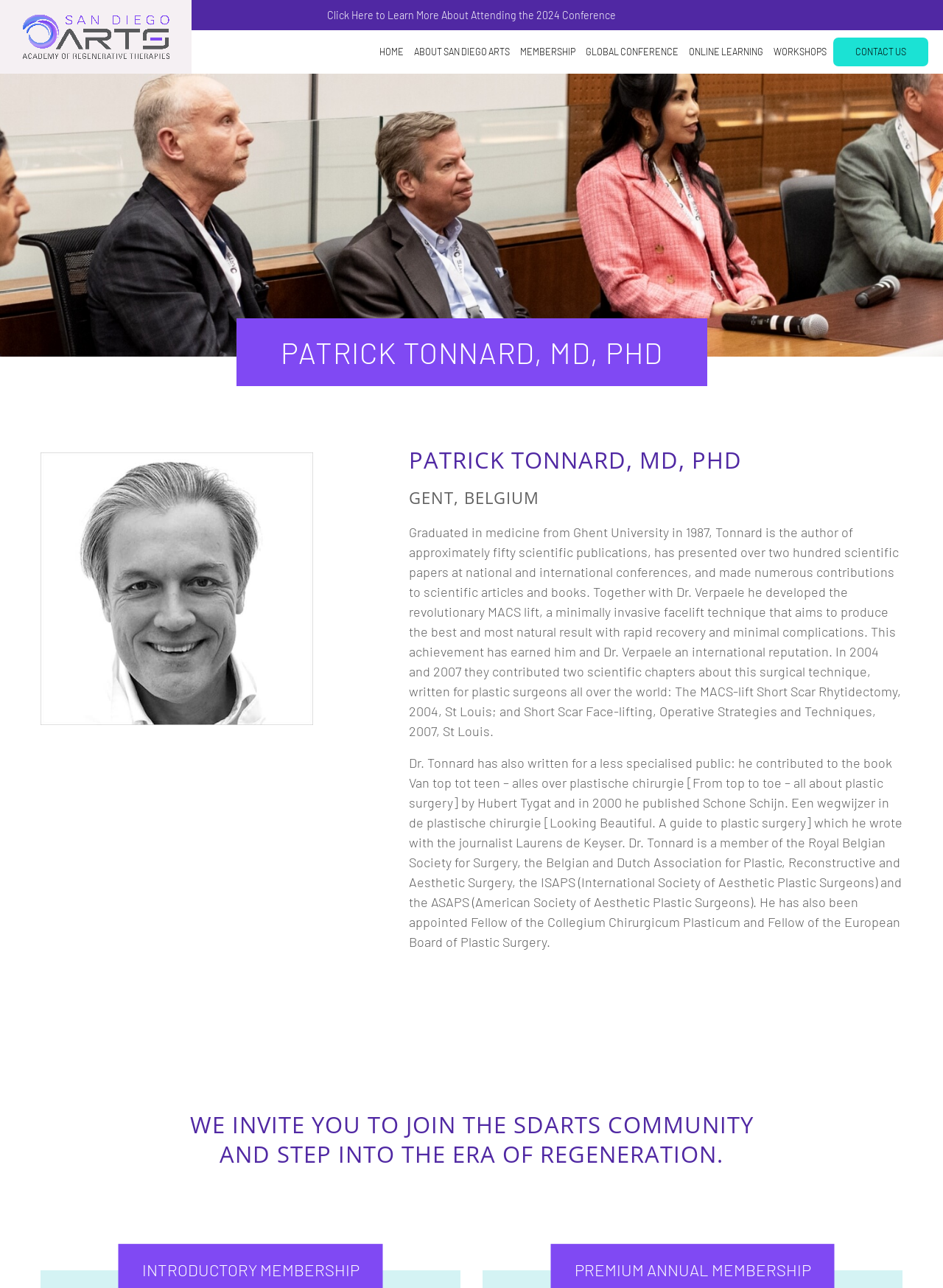Find the bounding box coordinates of the clickable area required to complete the following action: "Check the current time".

None